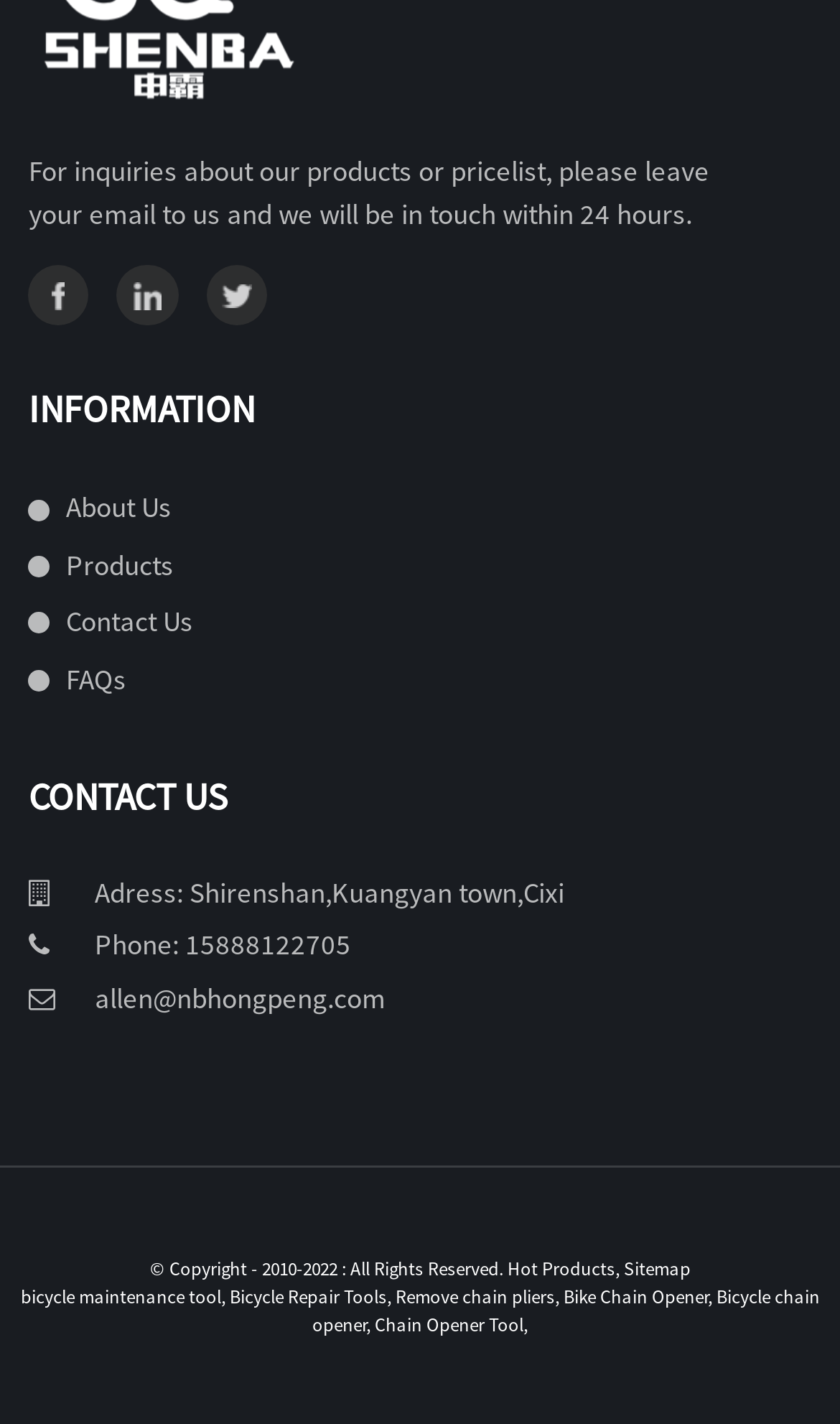What is the copyright year range of the website?
From the image, respond using a single word or phrase.

2010-2022